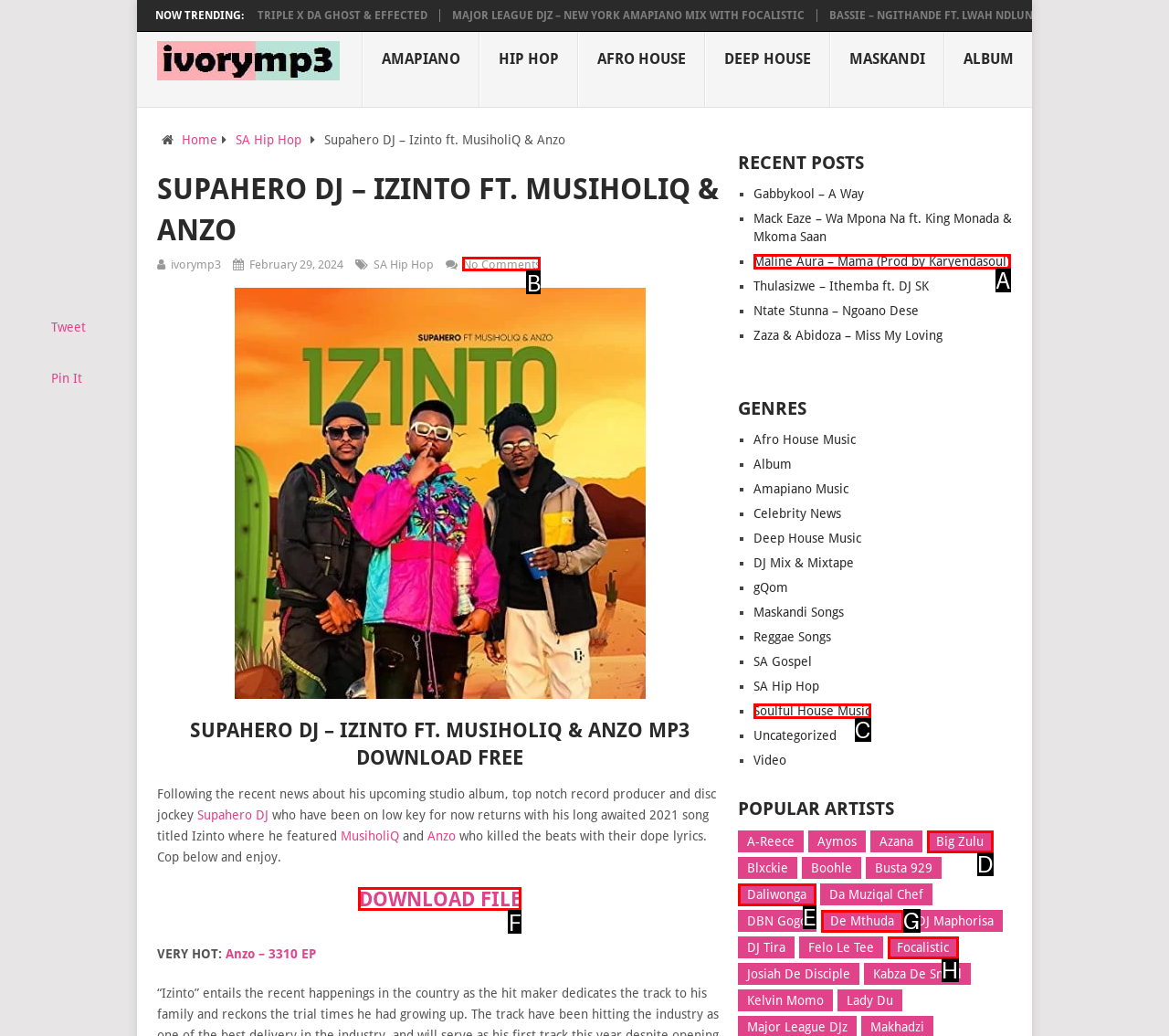Identify the HTML element that should be clicked to accomplish the task: View Shop Policies
Provide the option's letter from the given choices.

None